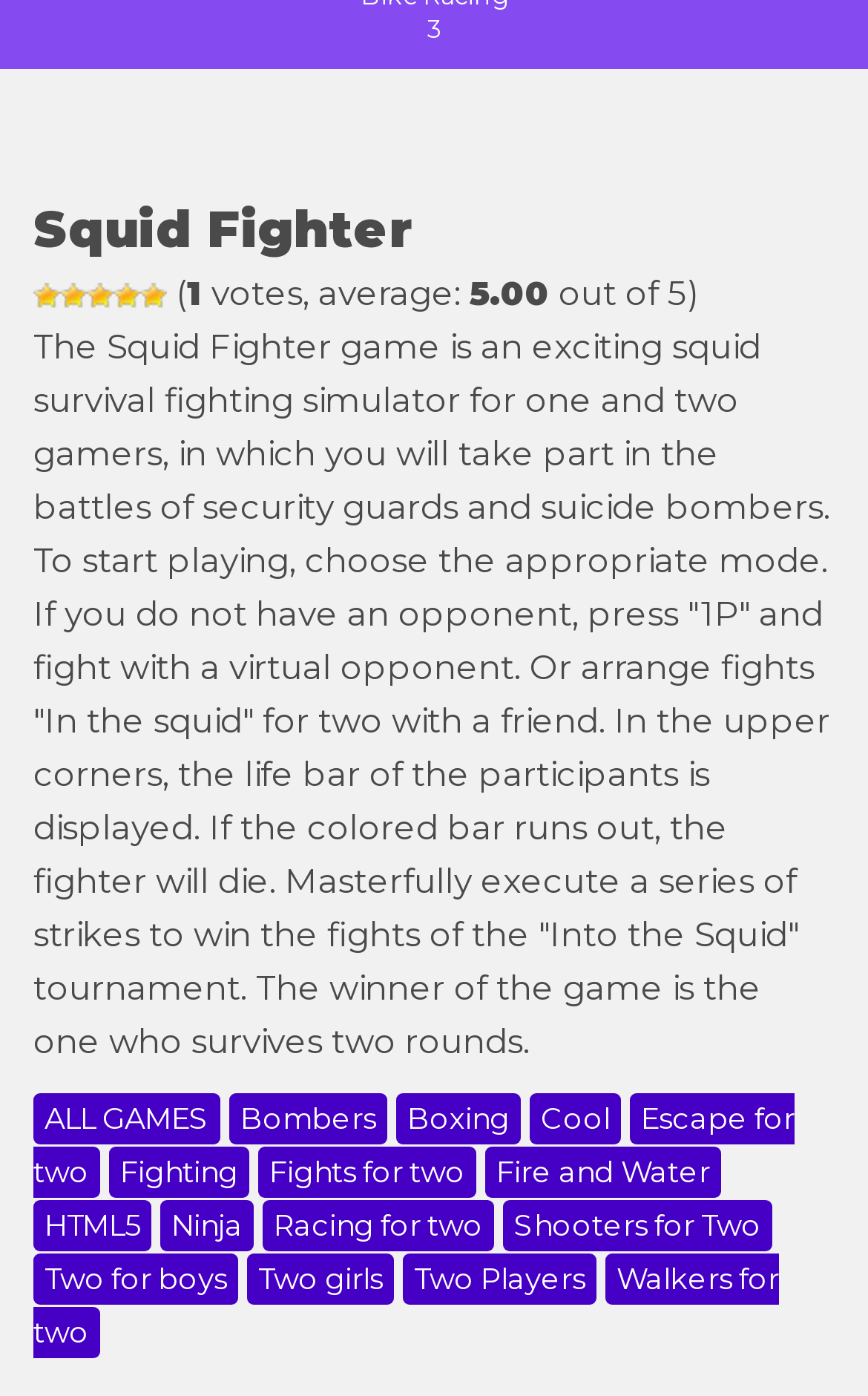Identify the bounding box coordinates of the part that should be clicked to carry out this instruction: "read the game description".

[0.038, 0.232, 0.956, 0.76]